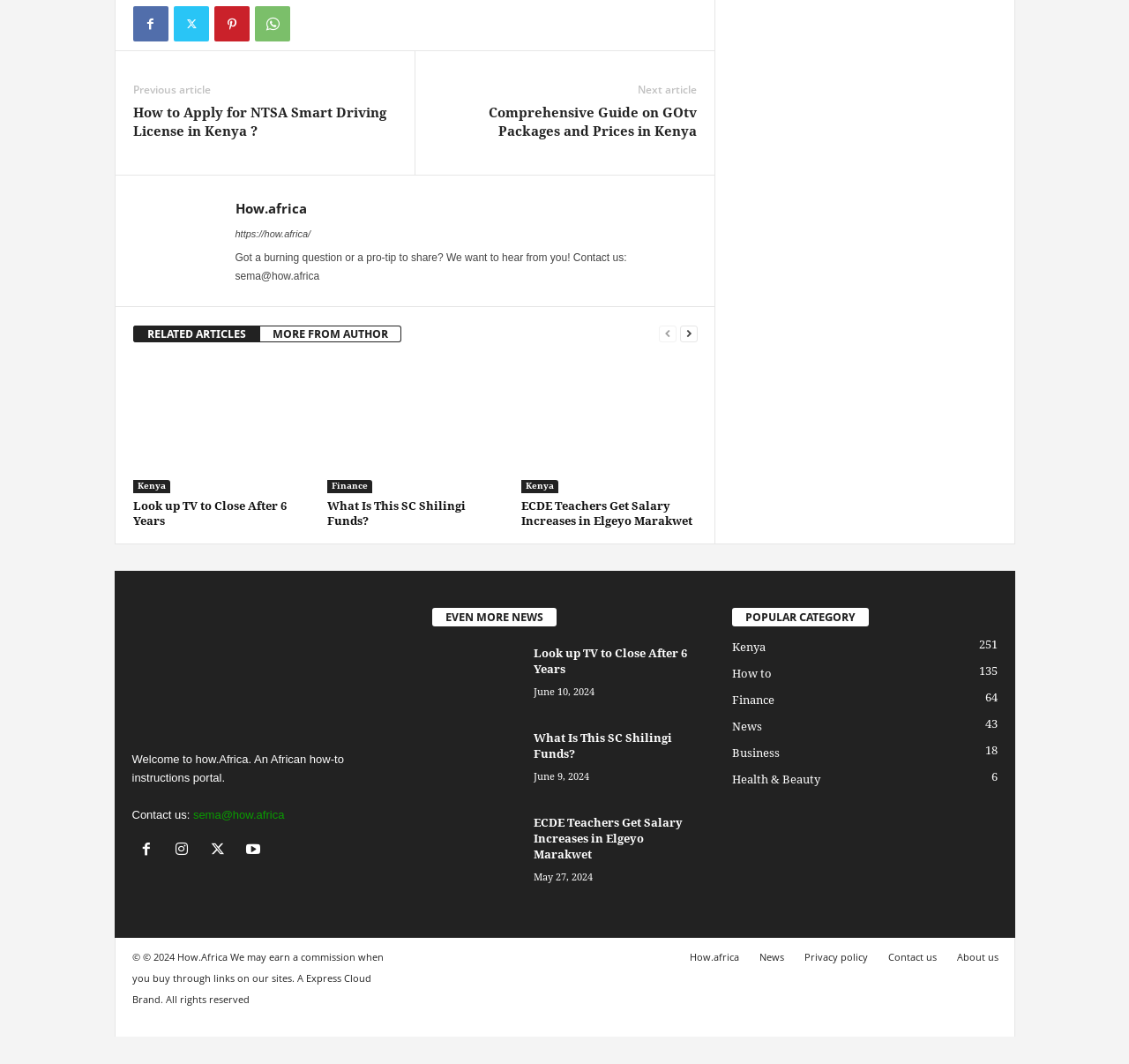What are the categories listed under 'POPULAR CATEGORY'?
Please answer using one word or phrase, based on the screenshot.

Kenya, How to, Finance, News, Business, Health & Beauty